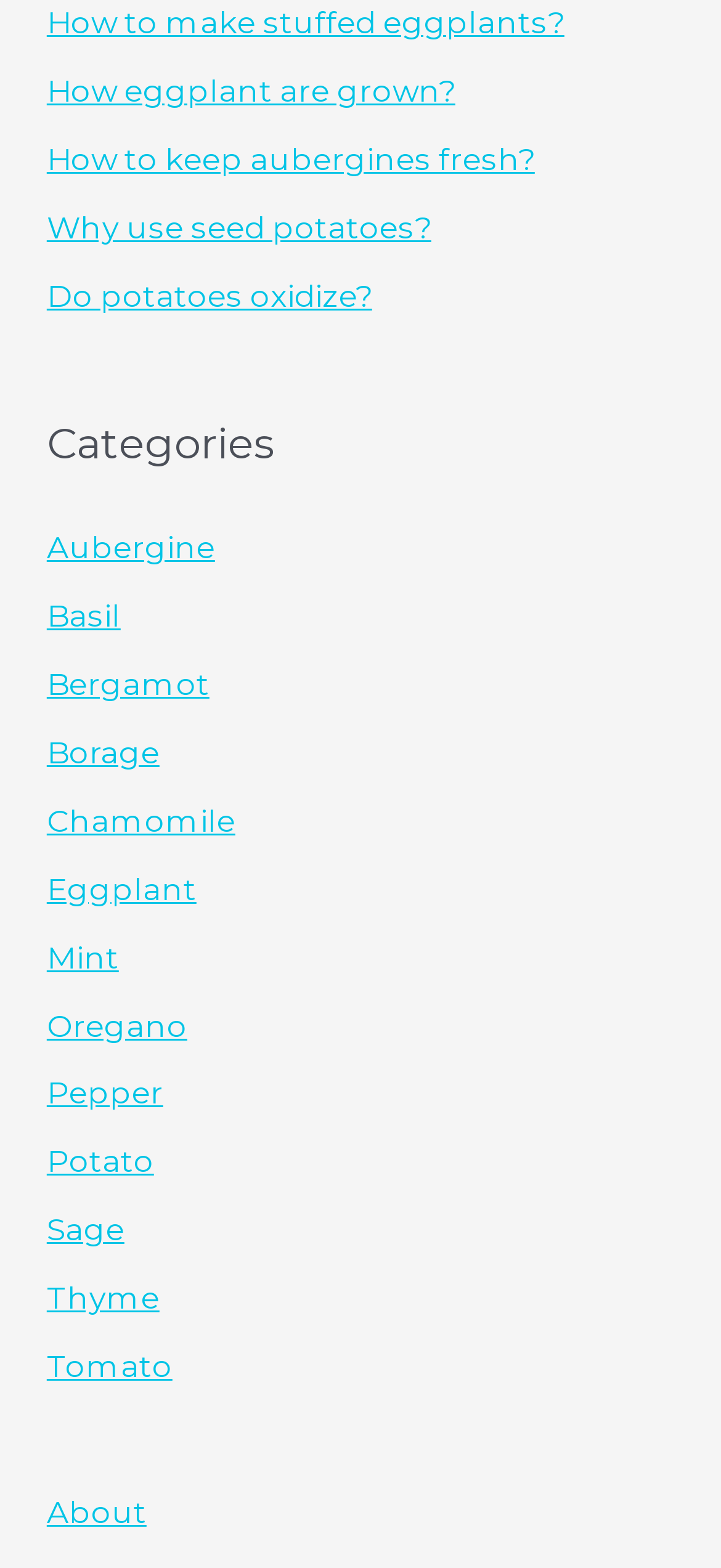What is the last category listed?
Based on the image, answer the question with as much detail as possible.

I looked at the list of categories under the 'Categories' heading and found that the last one is Tomato.